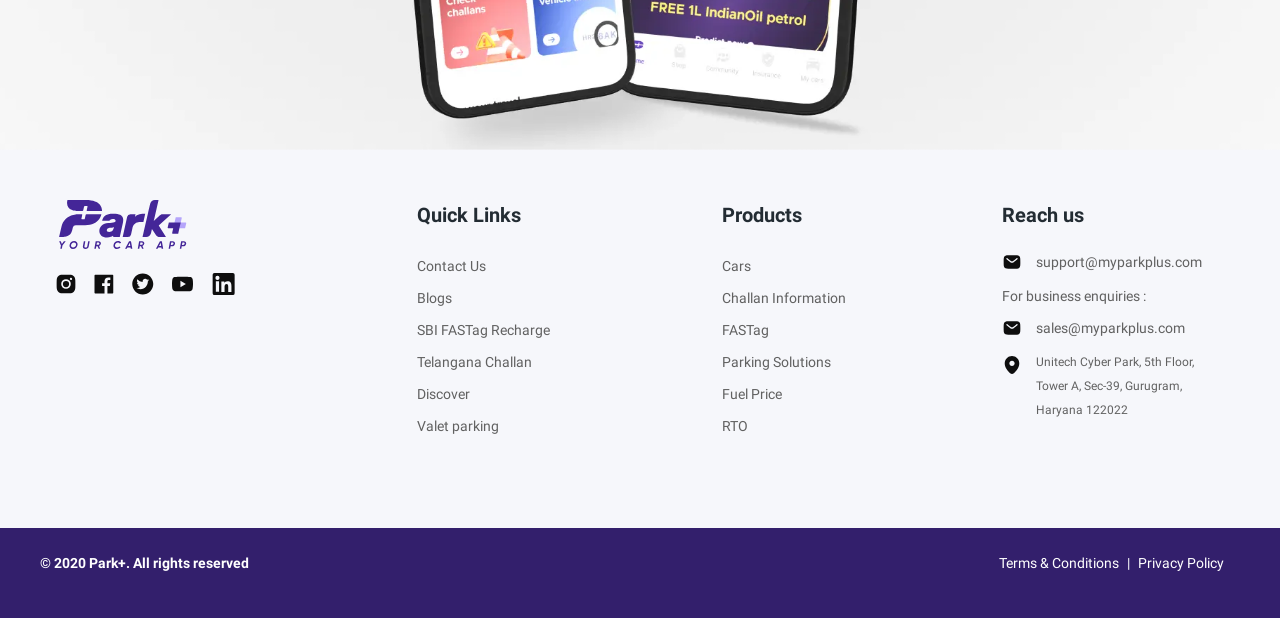Provide your answer in one word or a succinct phrase for the question: 
What is the location of the company's office?

Unitech Cyber Park, Gurugram, Haryana